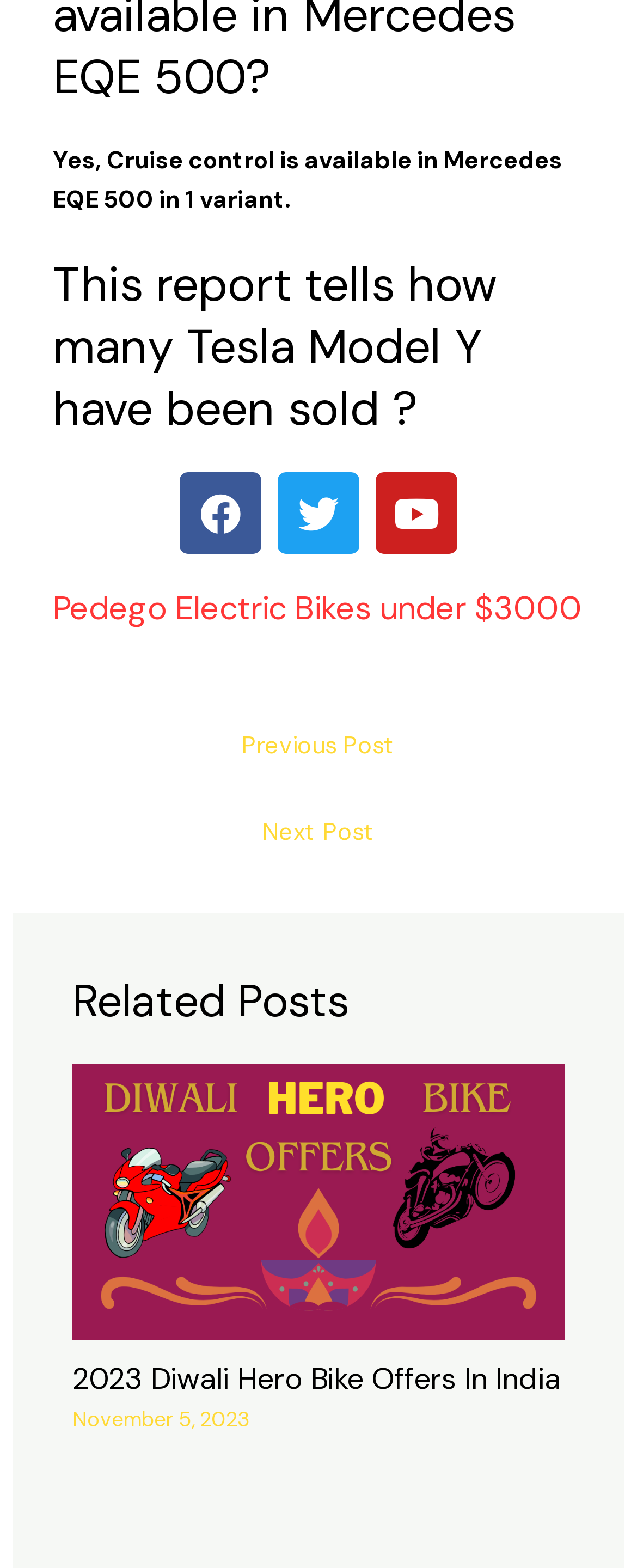How many social media links are there?
Look at the image and answer the question with a single word or phrase.

3